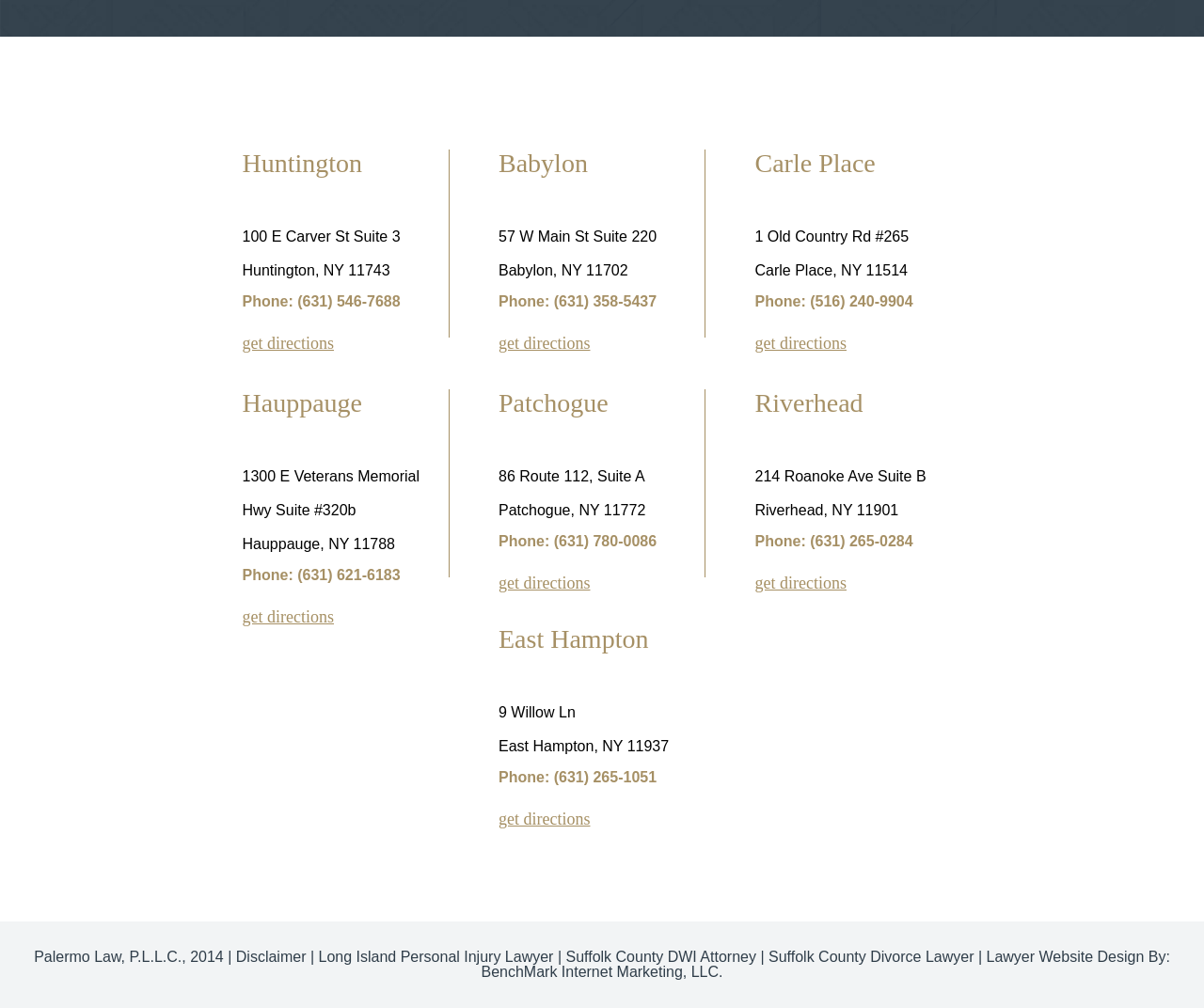Show the bounding box coordinates for the HTML element described as: "Phone: (631) 621-6183".

[0.201, 0.562, 0.332, 0.578]